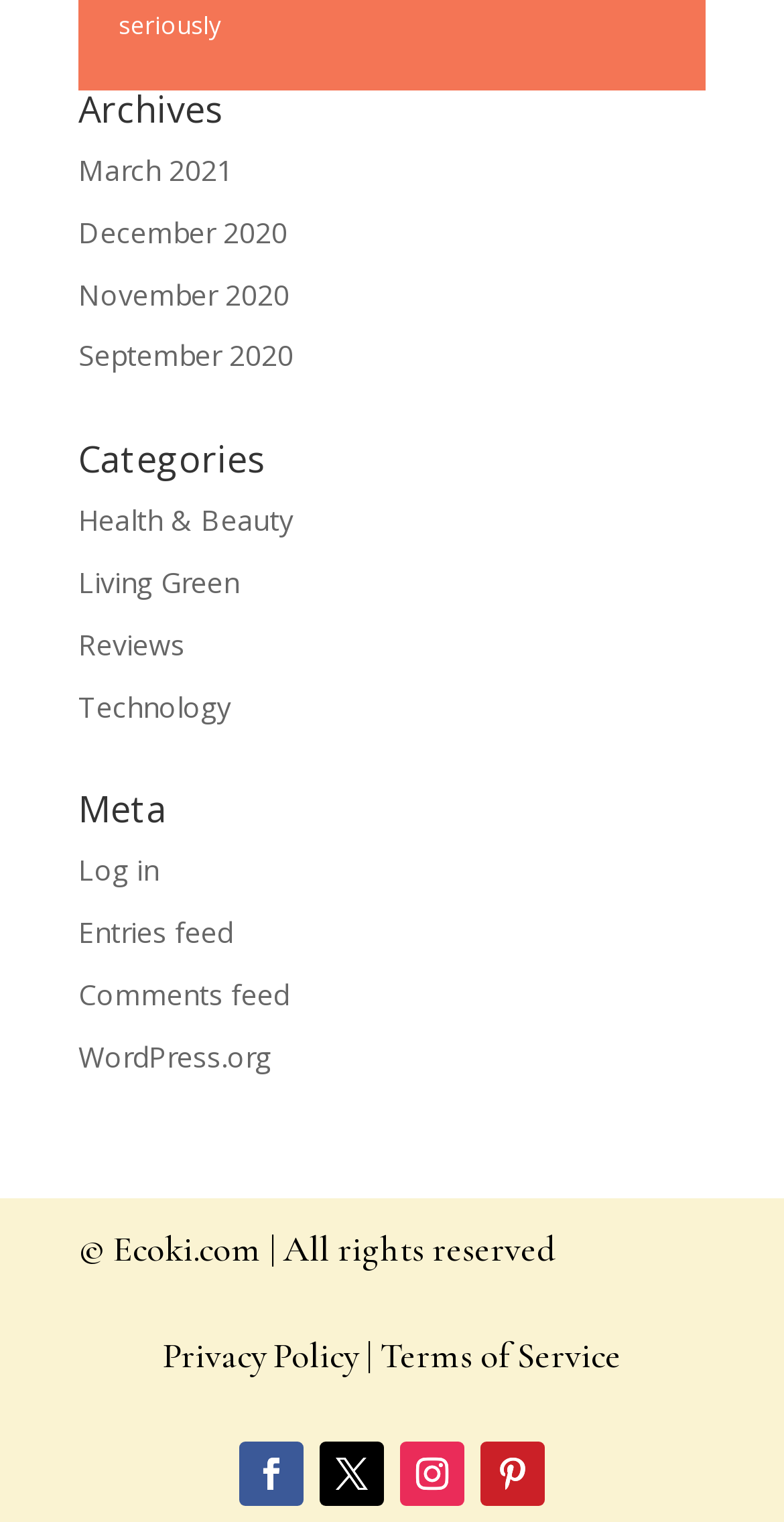Please determine the bounding box coordinates of the element's region to click in order to carry out the following instruction: "Browse Health & Beauty category". The coordinates should be four float numbers between 0 and 1, i.e., [left, top, right, bottom].

[0.1, 0.329, 0.374, 0.354]